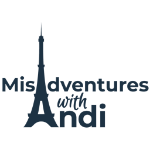Reply to the question with a brief word or phrase: What is the significance of the Eiffel Tower in the logo?

Connection to Paris and French culture